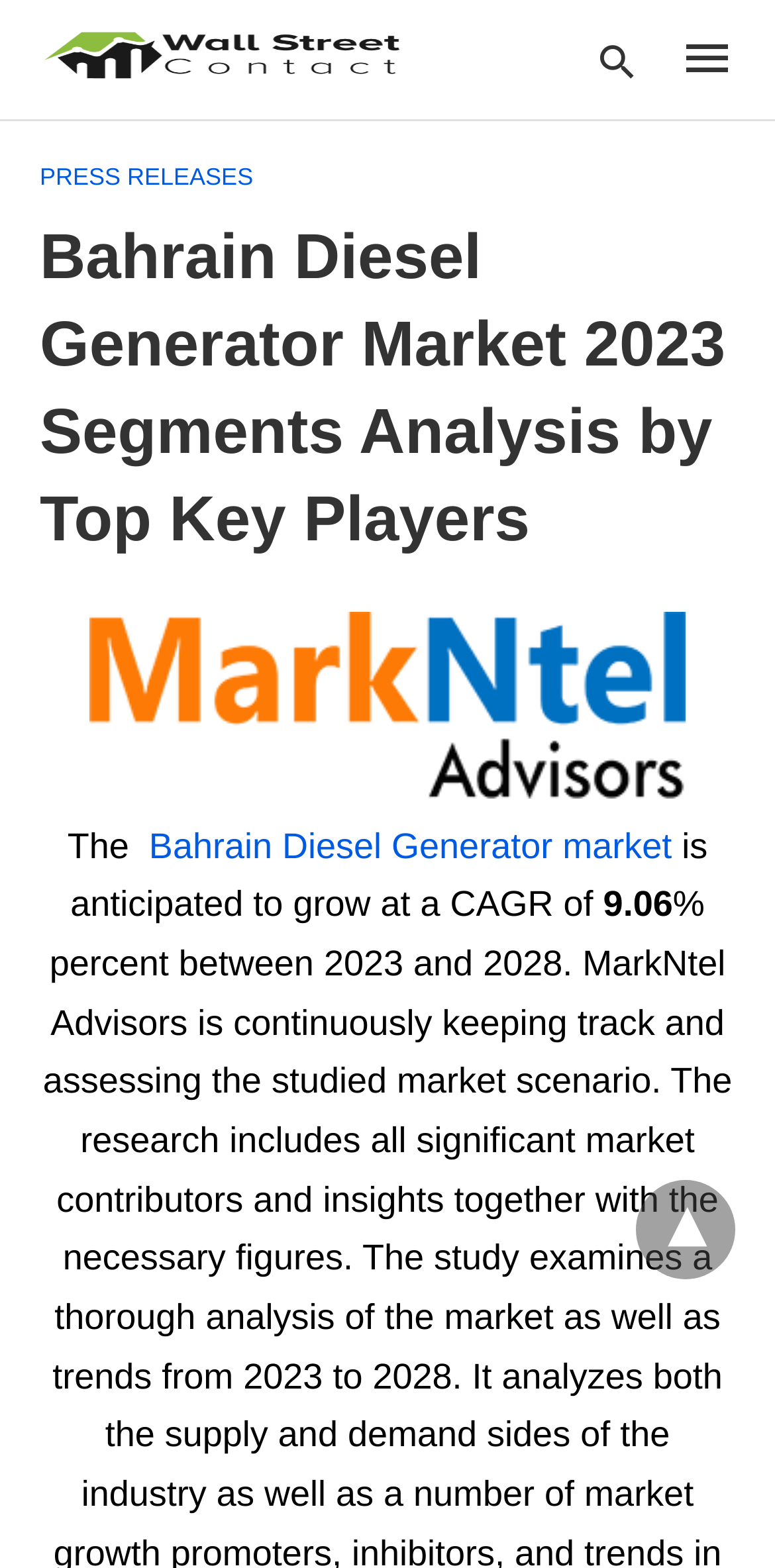Using the given description, provide the bounding box coordinates formatted as (top-left x, top-left y, bottom-right x, bottom-right y), with all values being floating point numbers between 0 and 1. Description: Bahrain Diesel Generator market

[0.192, 0.527, 0.867, 0.552]